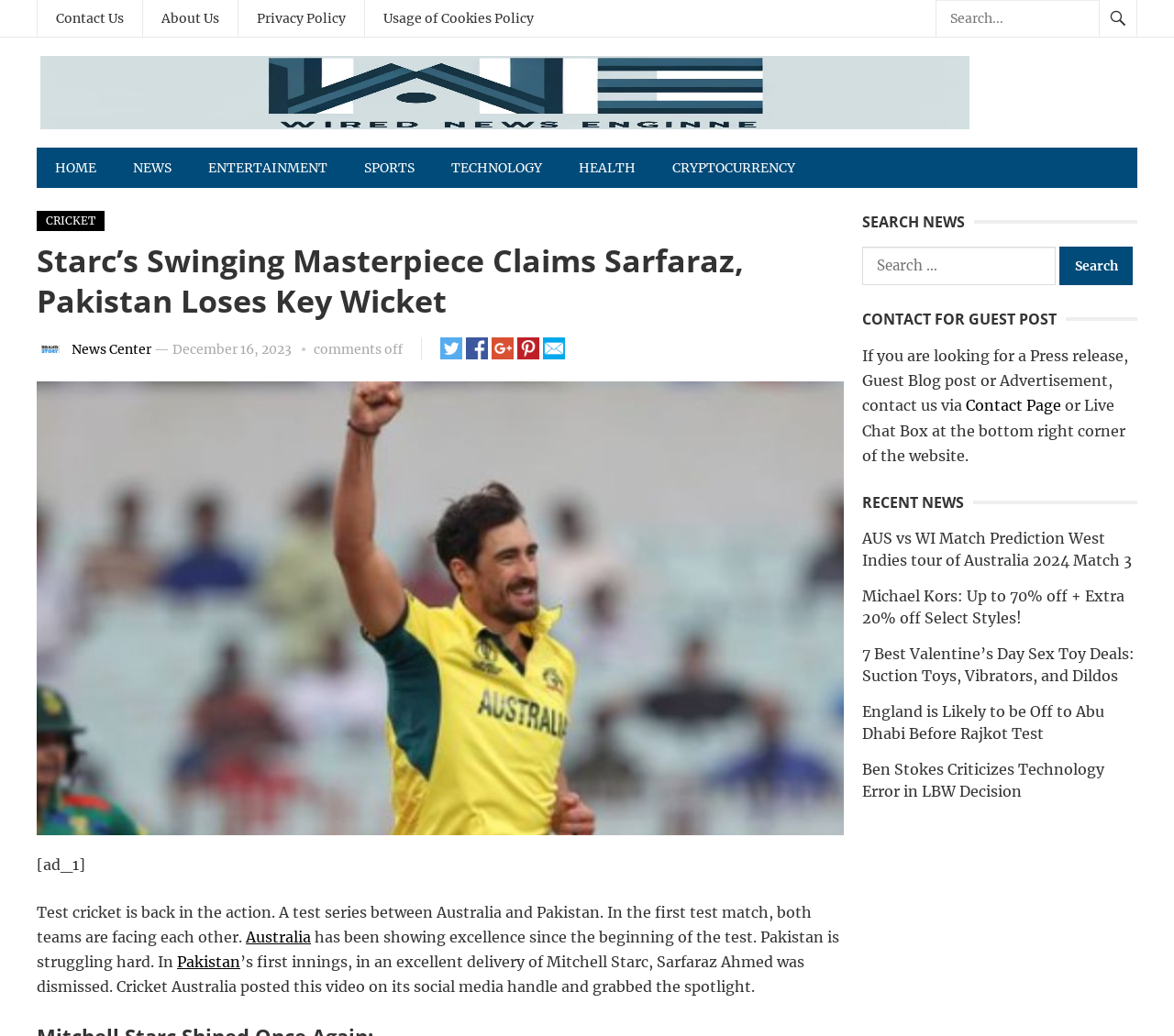Determine the bounding box of the UI component based on this description: "parent_node: Search for: value="Search"". The bounding box coordinates should be four float values between 0 and 1, i.e., [left, top, right, bottom].

[0.902, 0.238, 0.965, 0.275]